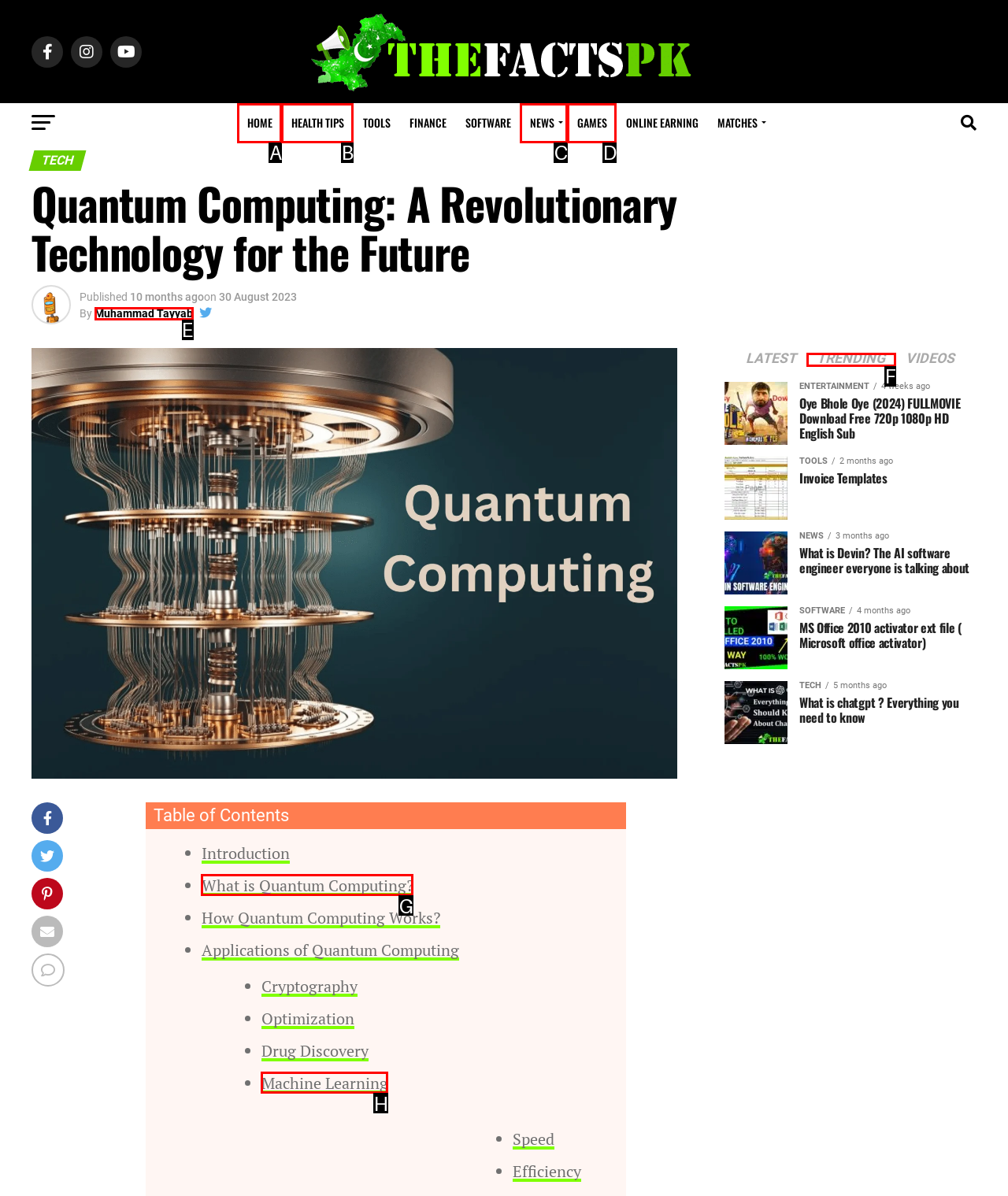Based on the element description: What is Quantum Computing?, choose the HTML element that matches best. Provide the letter of your selected option.

G